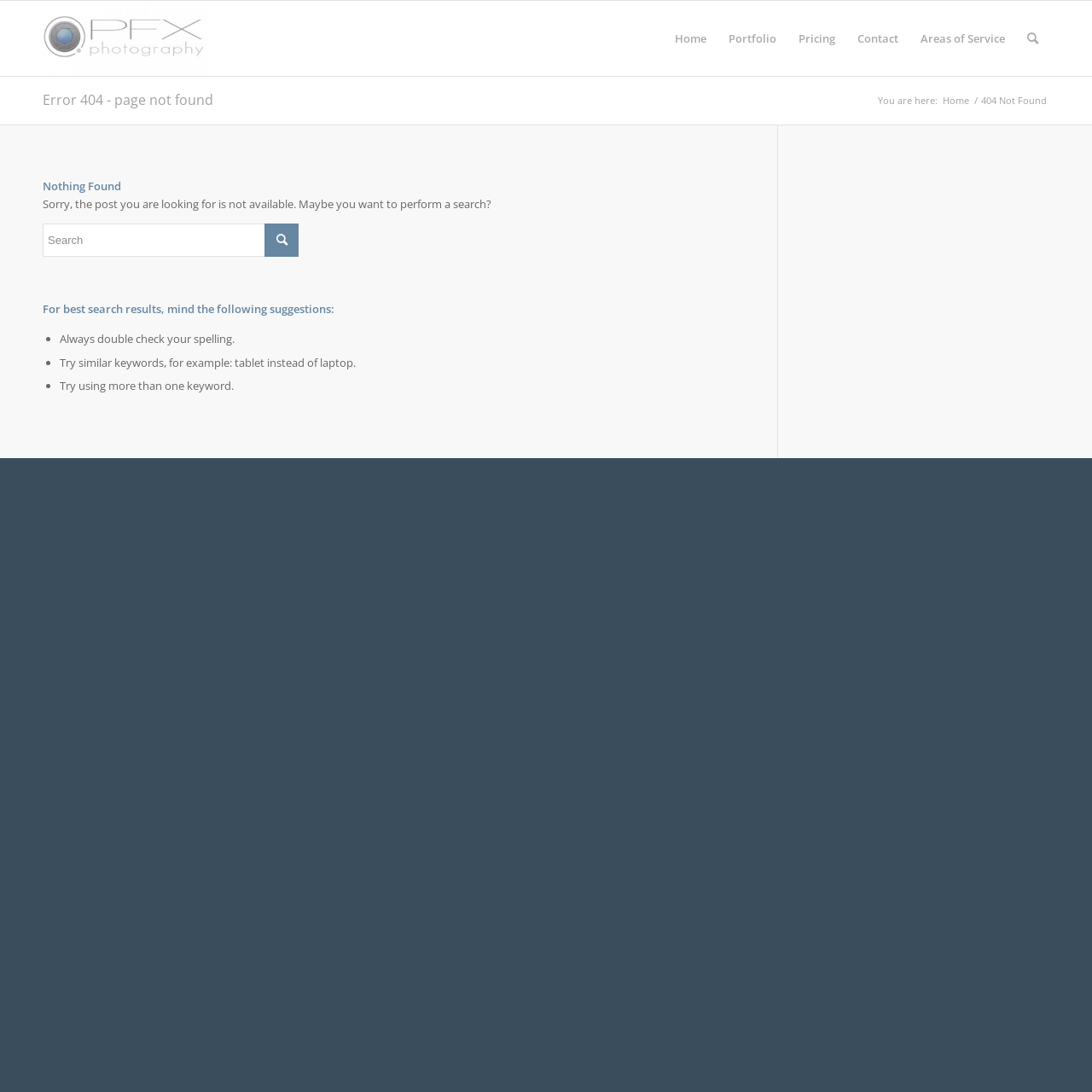Please find the bounding box coordinates in the format (top-left x, top-left y, bottom-right x, bottom-right y) for the given element description. Ensure the coordinates are floating point numbers between 0 and 1. Description: Contact

[0.775, 0.001, 0.833, 0.07]